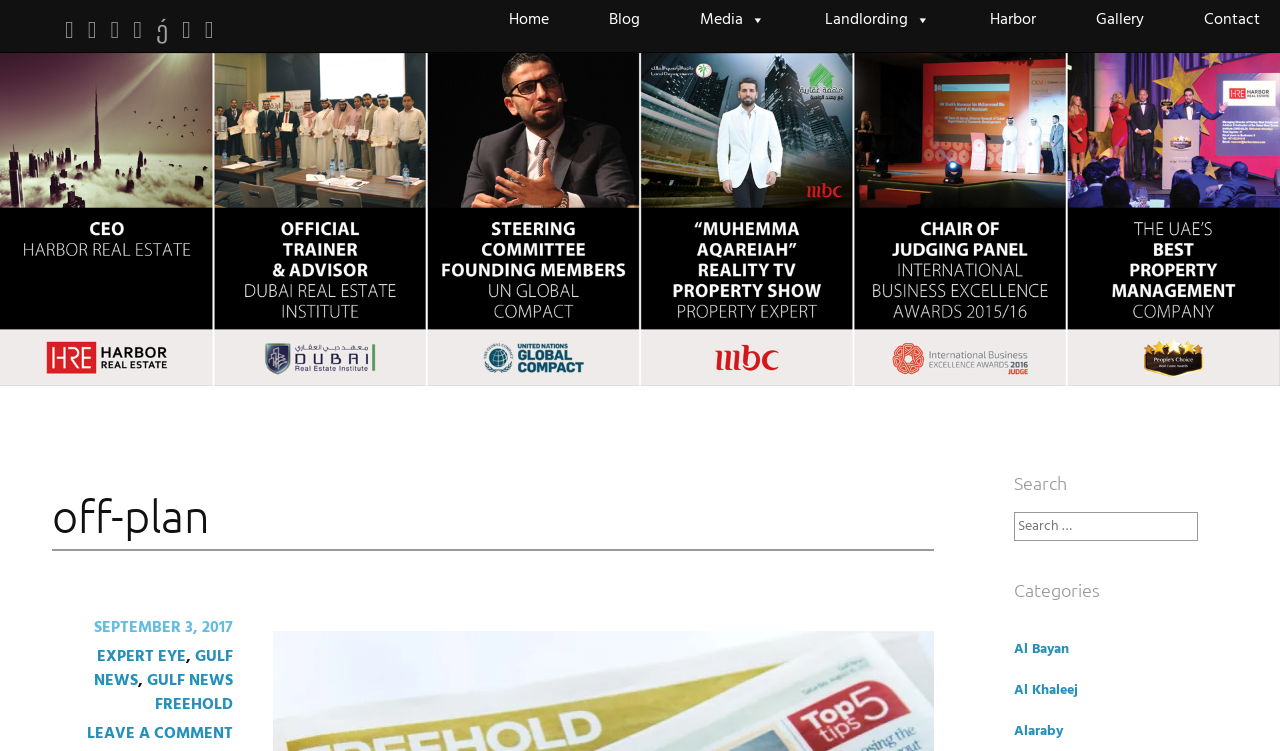What is the date mentioned in the first article?
Kindly offer a comprehensive and detailed response to the question.

I looked at the first article section and found a link with the date 'SEPTEMBER 3, 2017' which suggests that it is the date of the article.